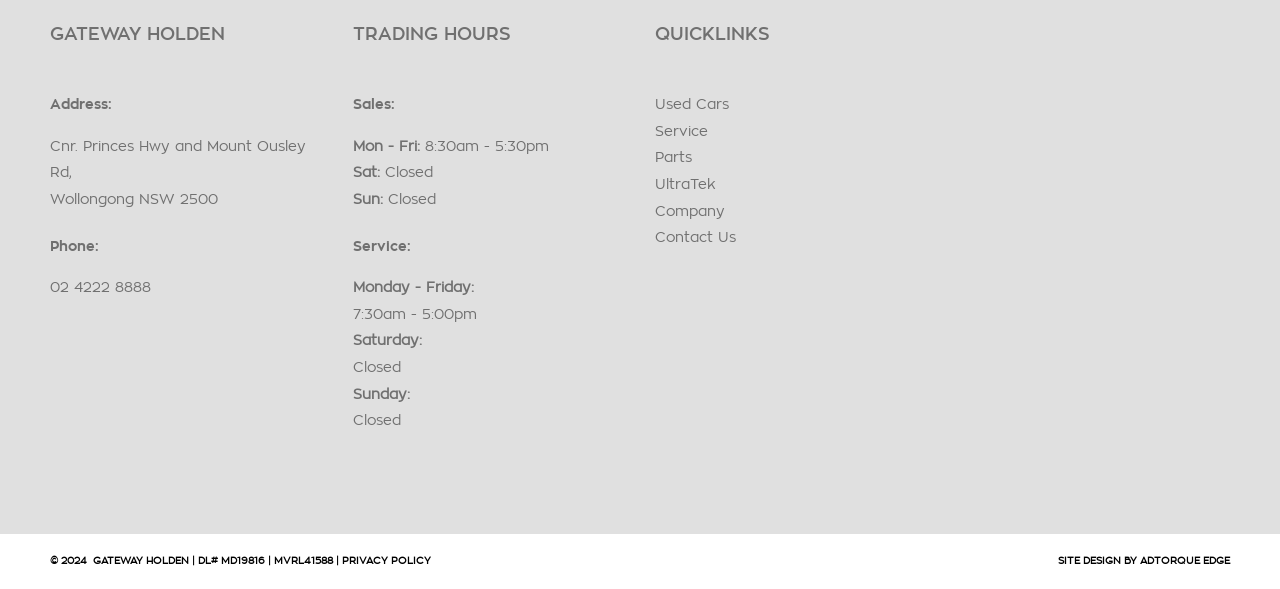What is the address of Gateway Holden?
Give a one-word or short phrase answer based on the image.

Cnr. Princes Hwy and Mount Ousley Rd, Wollongong NSW 2500